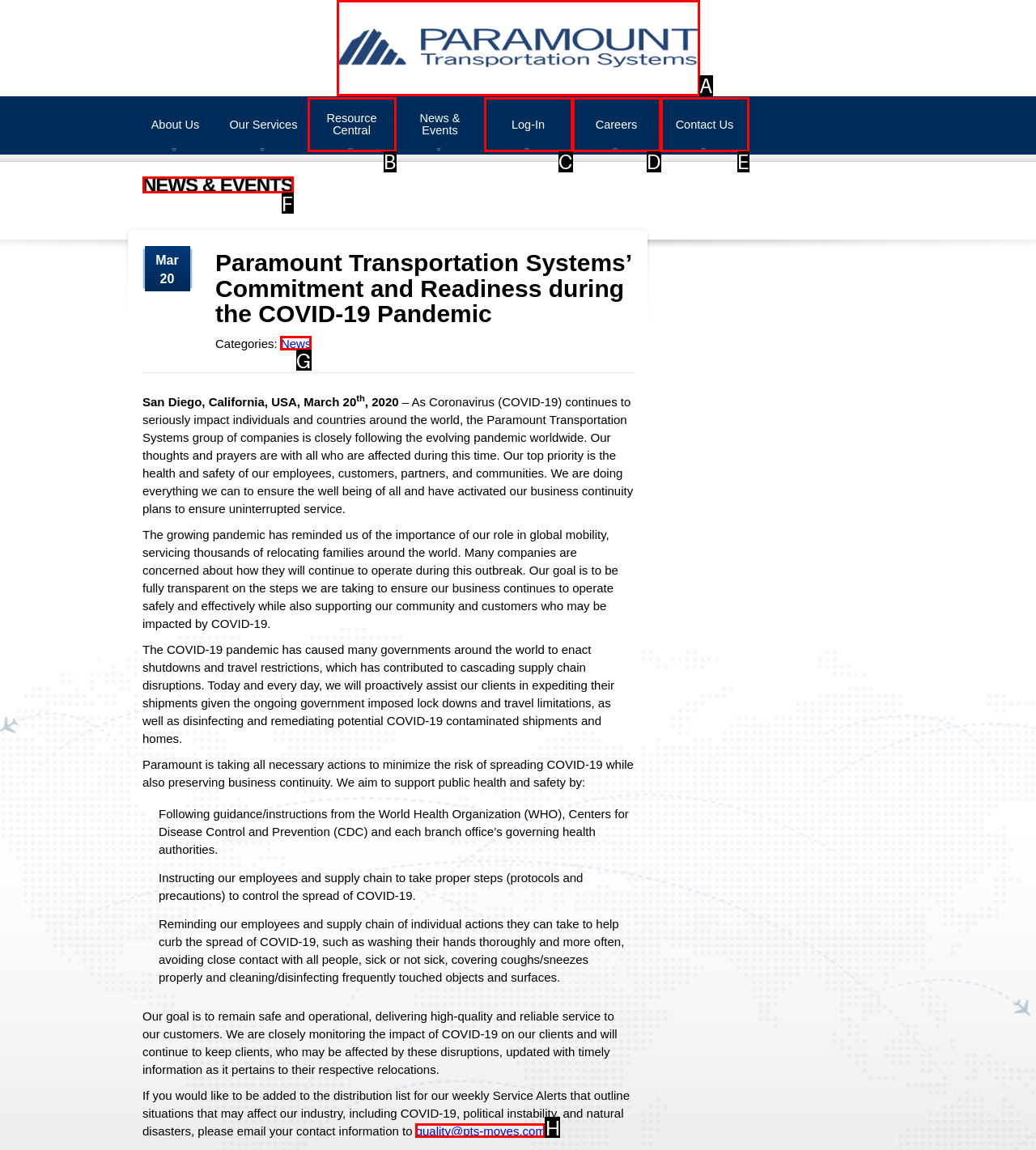What option should I click on to execute the task: Read News & Events? Give the letter from the available choices.

F